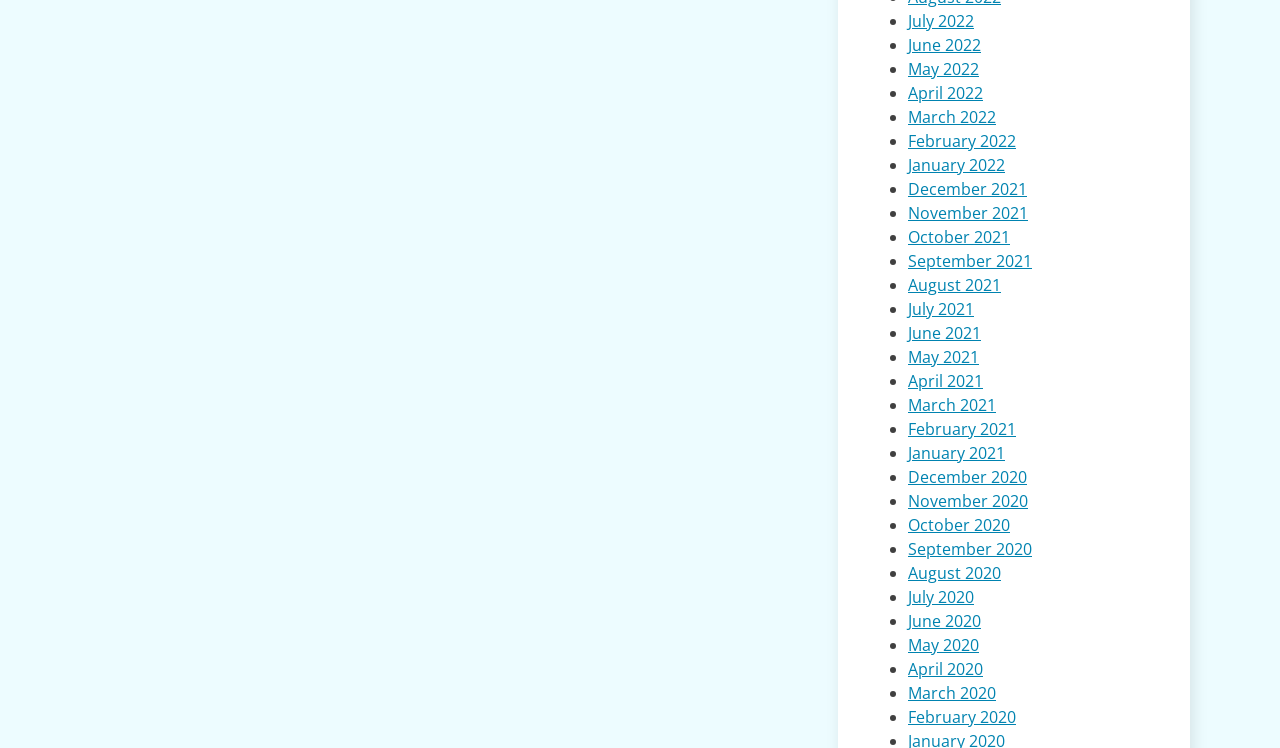Please identify the bounding box coordinates of the element that needs to be clicked to execute the following command: "View February 2022". Provide the bounding box using four float numbers between 0 and 1, formatted as [left, top, right, bottom].

[0.709, 0.174, 0.794, 0.203]